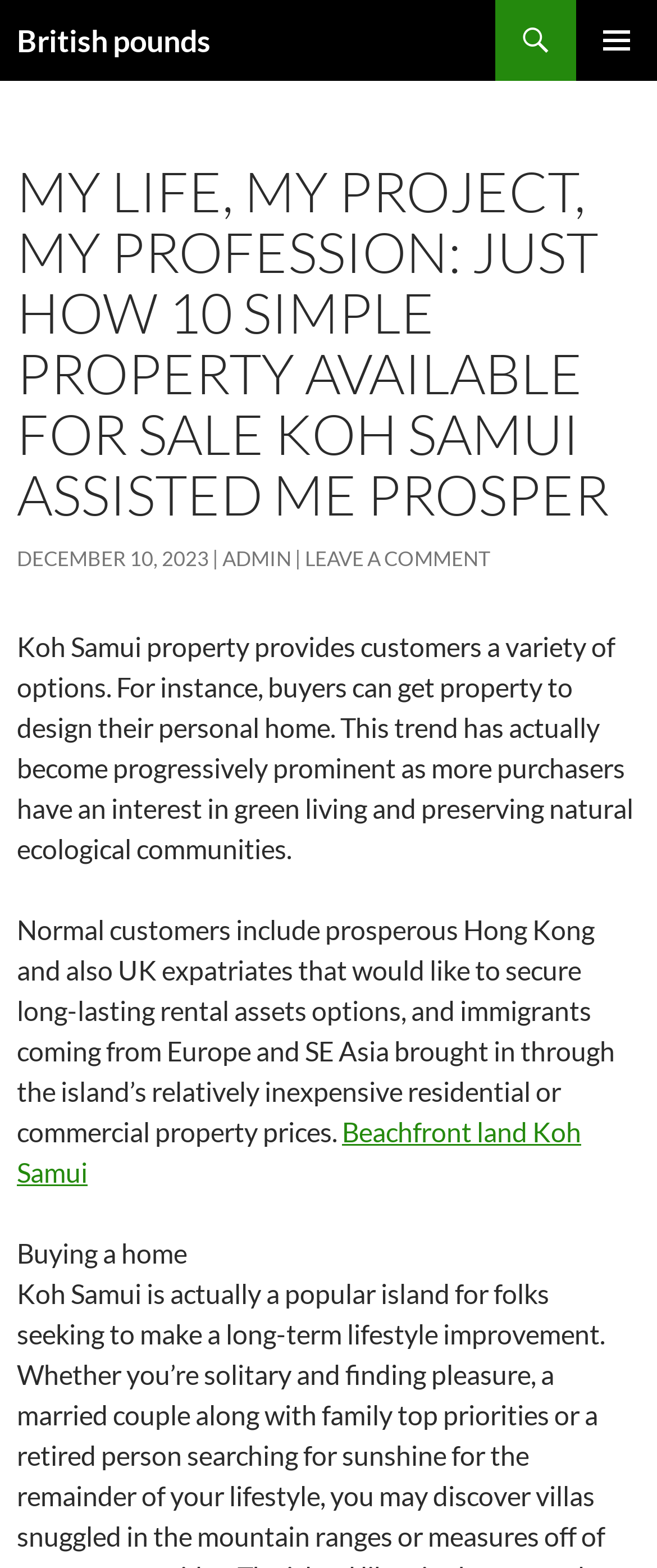What type of property is mentioned?
We need a detailed and meticulous answer to the question.

Based on the webpage content, it is clear that the webpage is discussing Koh Samui property, which provides customers with various options, including designing their personal home and securing long-term rental assets.